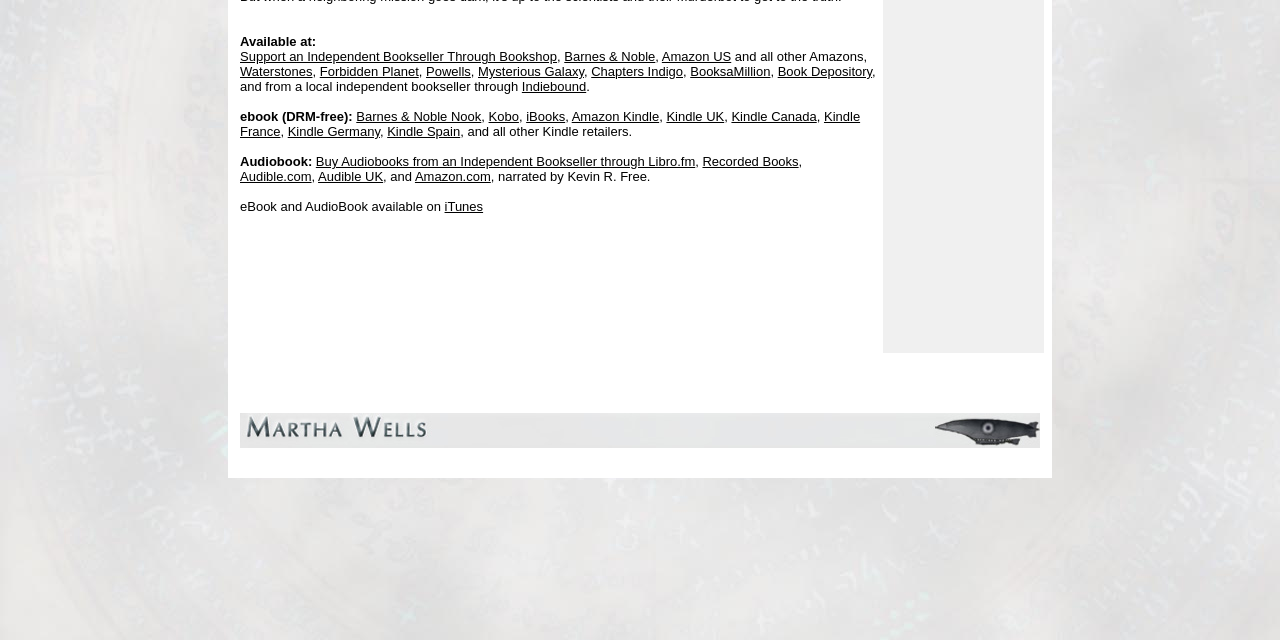Provide the bounding box coordinates for the UI element that is described as: "Forbidden Planet".

[0.25, 0.1, 0.327, 0.123]